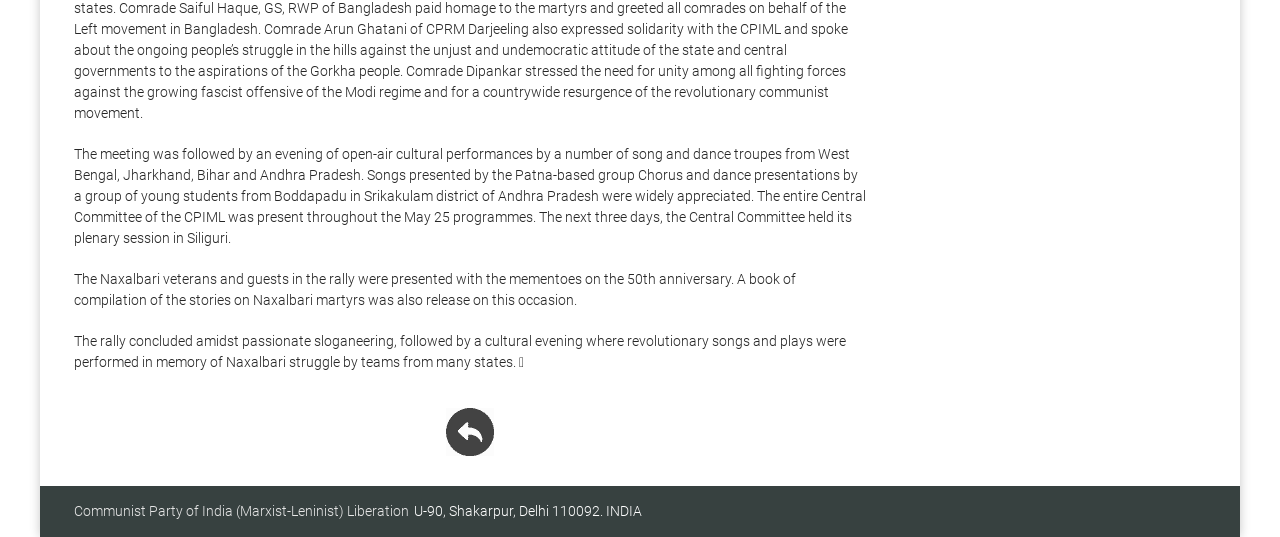Provide a brief response in the form of a single word or phrase:
How many states participated in the cultural performances?

Many